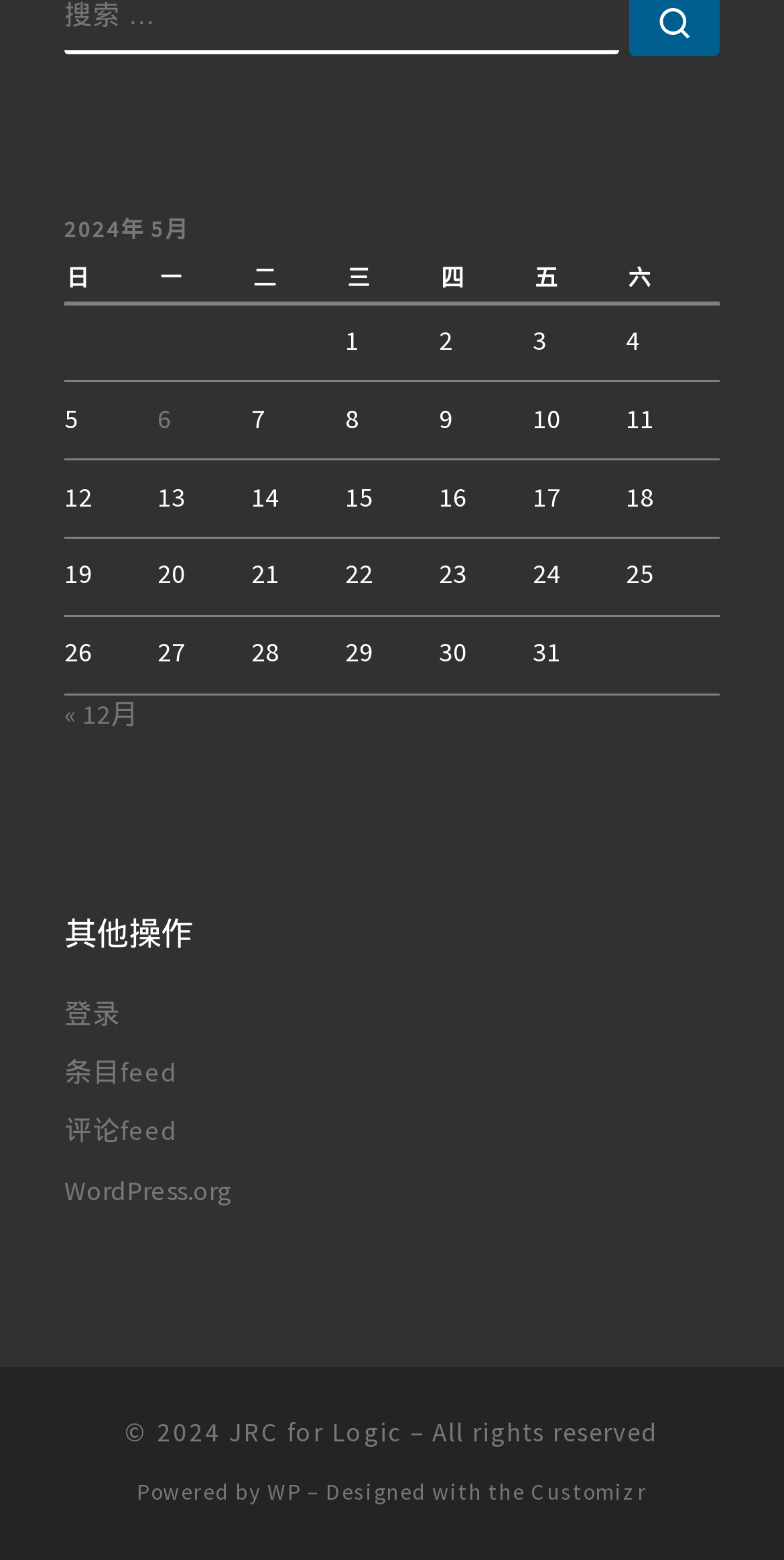Specify the bounding box coordinates of the region I need to click to perform the following instruction: "Open menu". The coordinates must be four float numbers in the range of 0 to 1, i.e., [left, top, right, bottom].

None